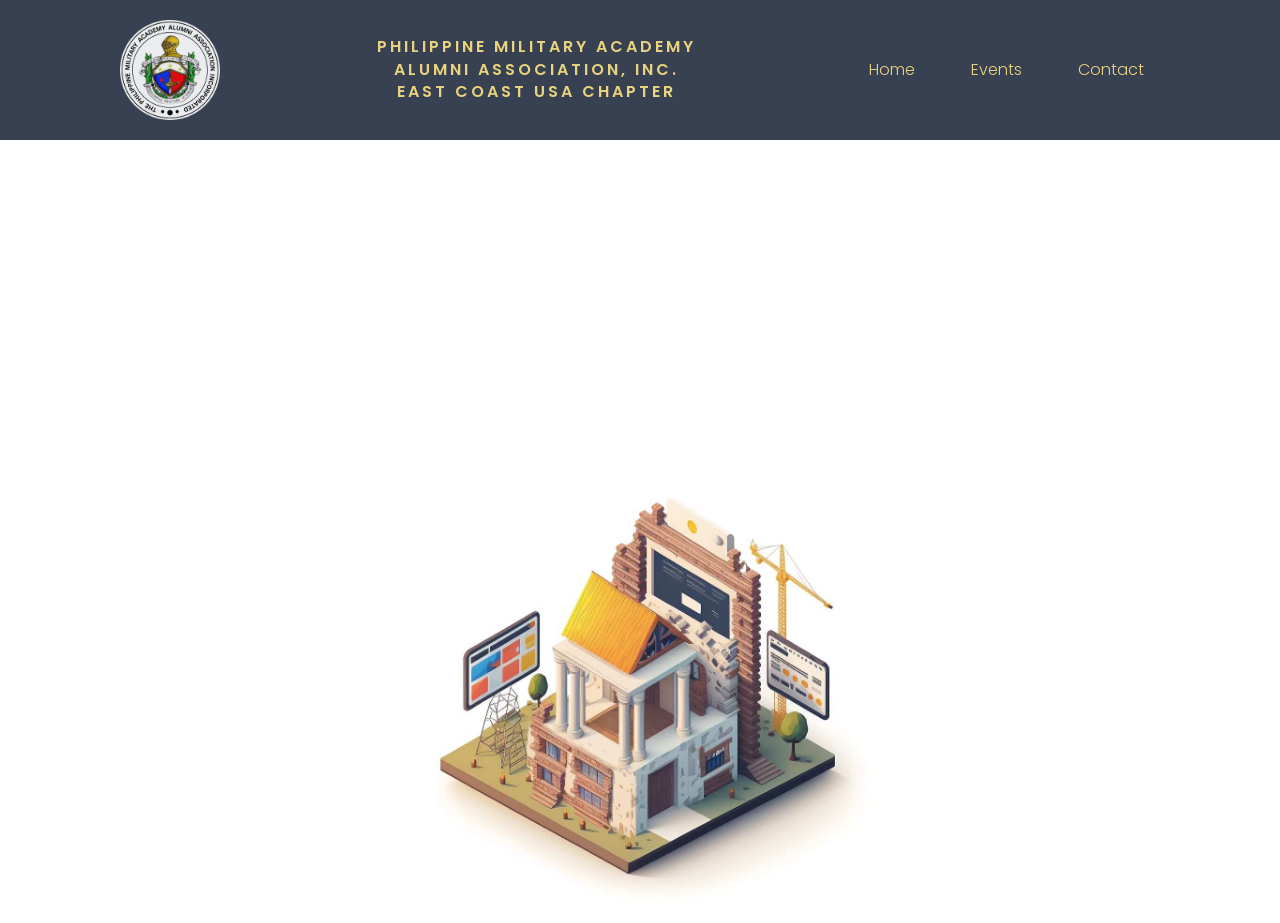Locate the bounding box of the UI element defined by this description: "Home". The coordinates should be given as four float numbers between 0 and 1, formatted as [left, top, right, bottom].

[0.666, 0.053, 0.727, 0.098]